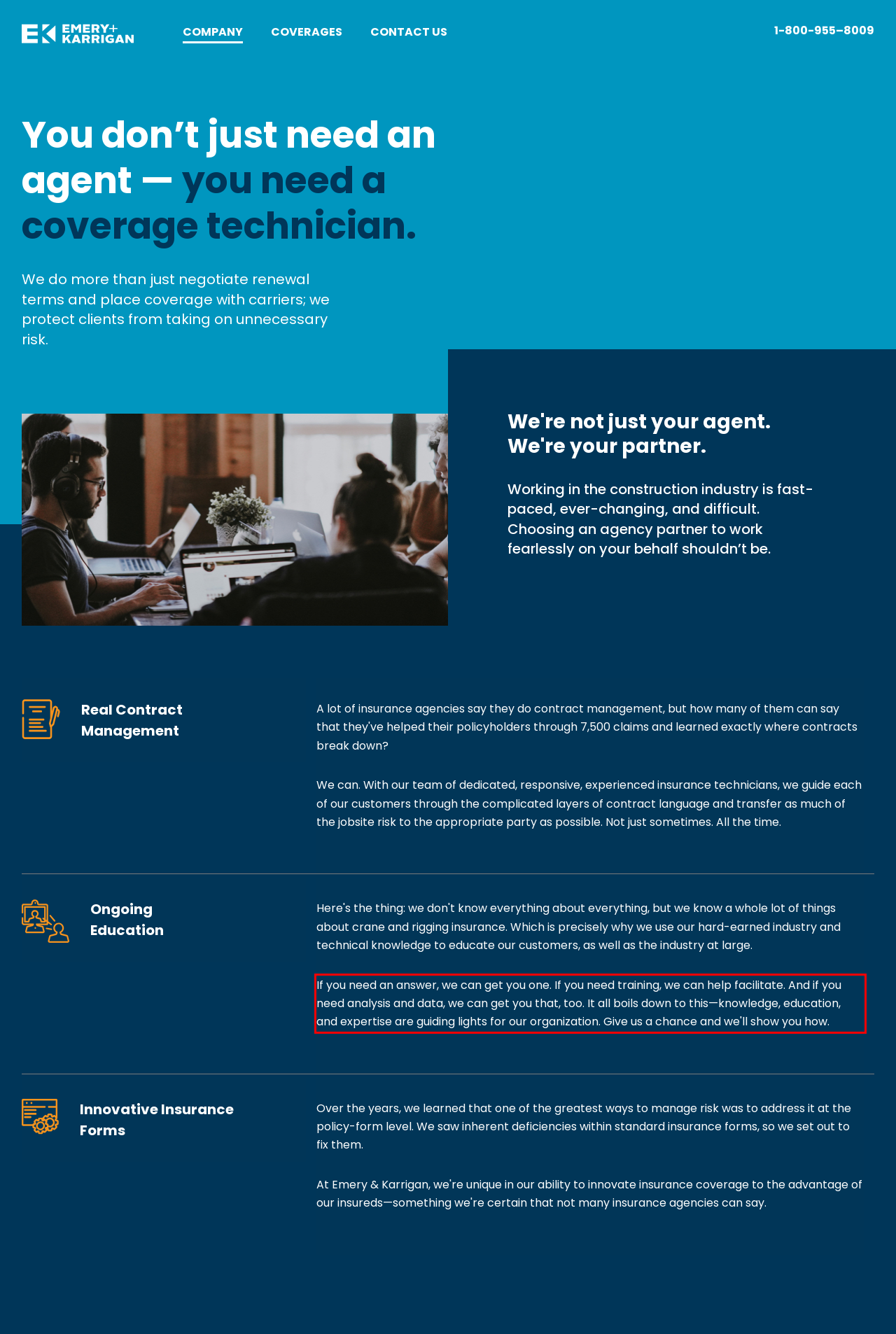Given a screenshot of a webpage with a red bounding box, please identify and retrieve the text inside the red rectangle.

If you need an answer, we can get you one. If you need training, we can help facilitate. And if you need analysis and data, we can get you that, too. It all boils down to this—knowledge, education, and expertise are guiding lights for our organization. Give us a chance and we'll show you how.